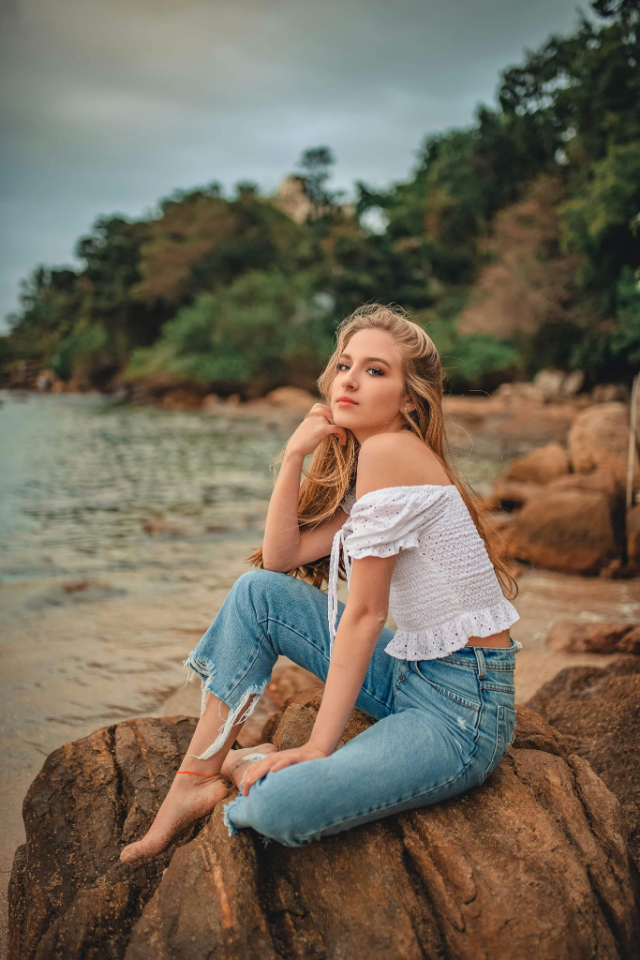Give a comprehensive caption for the image.

In this serene coastal scene, a young woman sits gracefully on a large rock by the water's edge. She is dressed in a stylish white off-the-shoulder top that features delicate detailing, paired with light blue jeans that have a trendy distressed look. The backdrop showcases a calm beach setting, accentuated by lush greenery and gentle waves reflecting the soft natural light. The woman gazes thoughtfully into the distance, her long, wavy hair cascading over her shoulders, capturing a moment of tranquility and connection with nature. This image conveys a sense of relaxation and the beauty of enjoying life's simpler pleasures in natural surroundings.